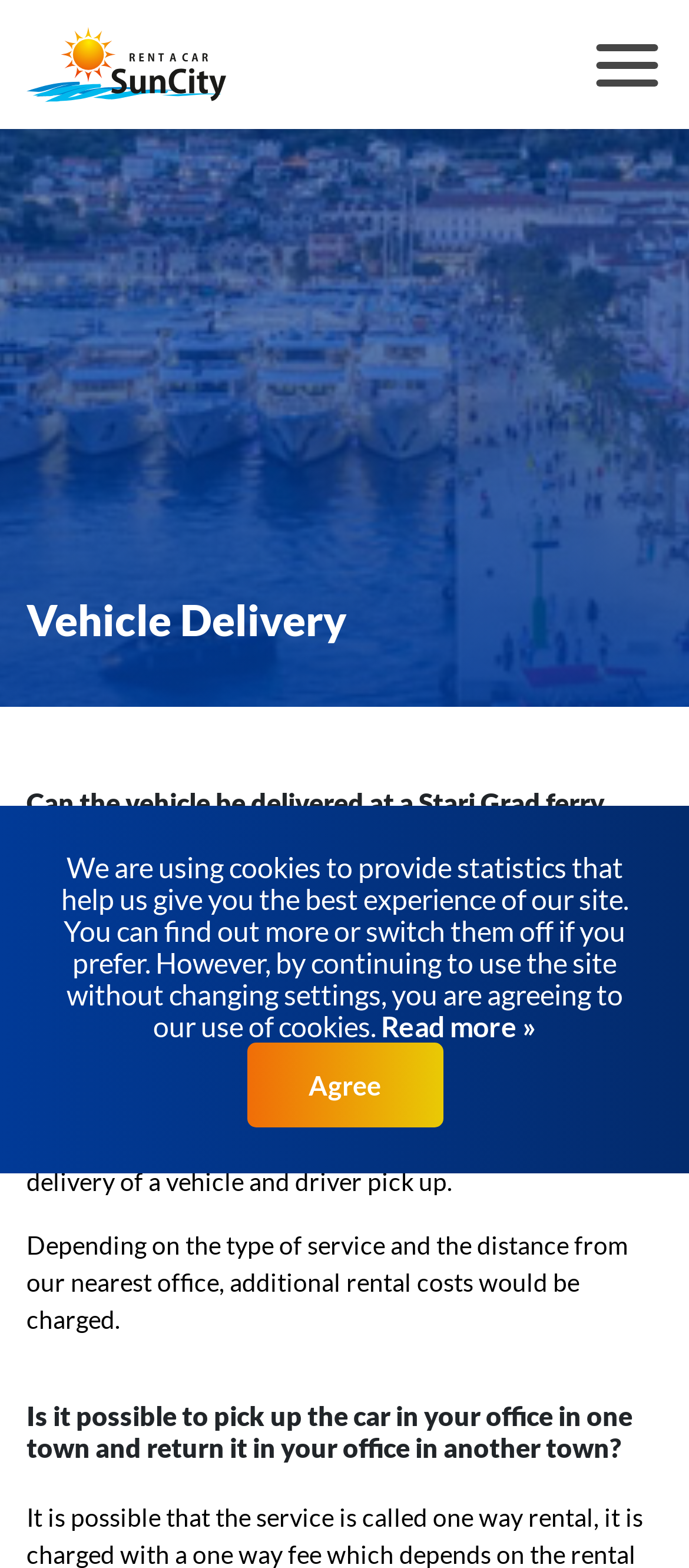Given the description: "Agree", determine the bounding box coordinates of the UI element. The coordinates should be formatted as four float numbers between 0 and 1, [left, top, right, bottom].

[0.358, 0.665, 0.642, 0.719]